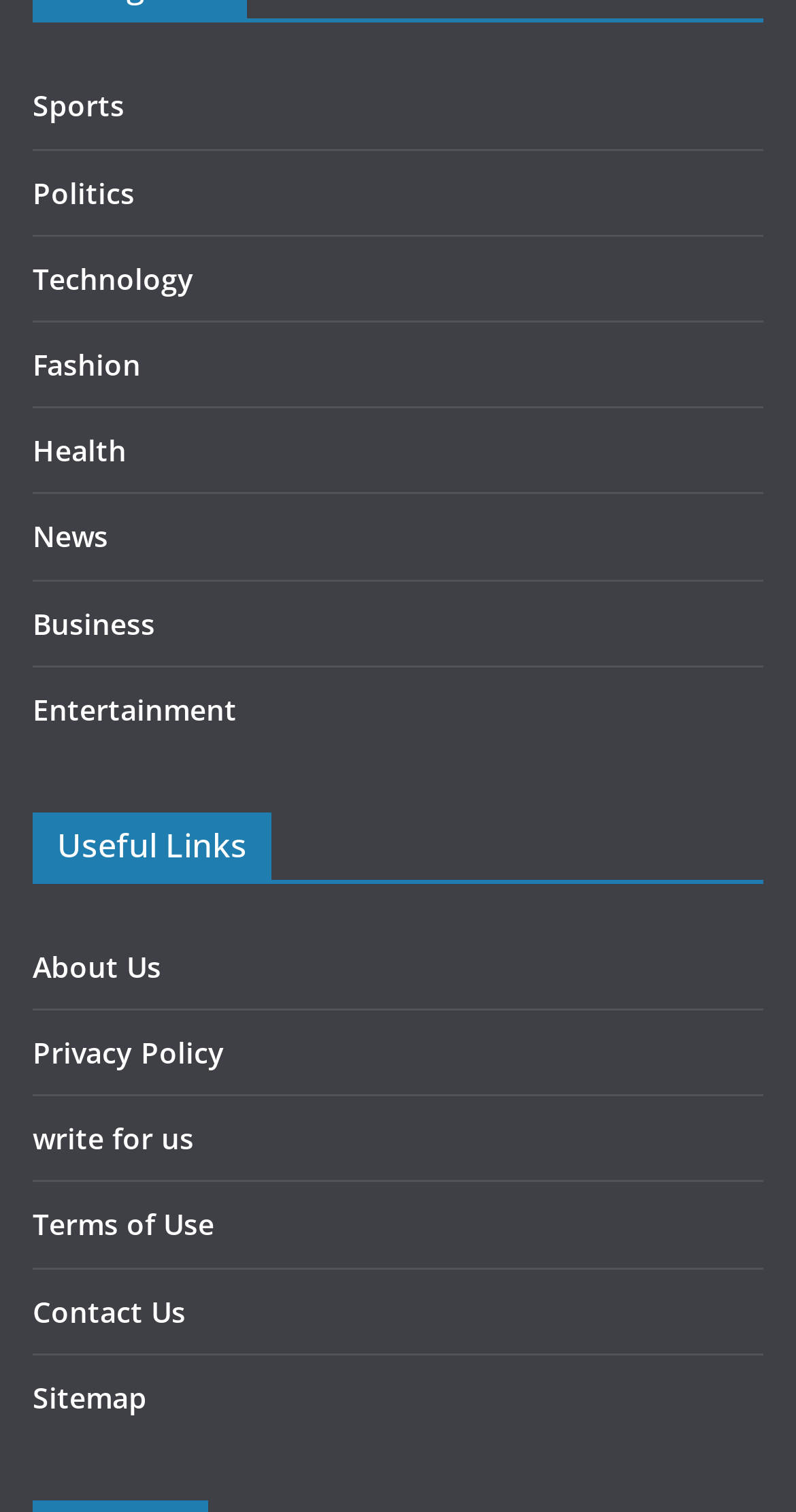Give a one-word or short-phrase answer to the following question: 
What is the last link in the useful links section?

Sitemap